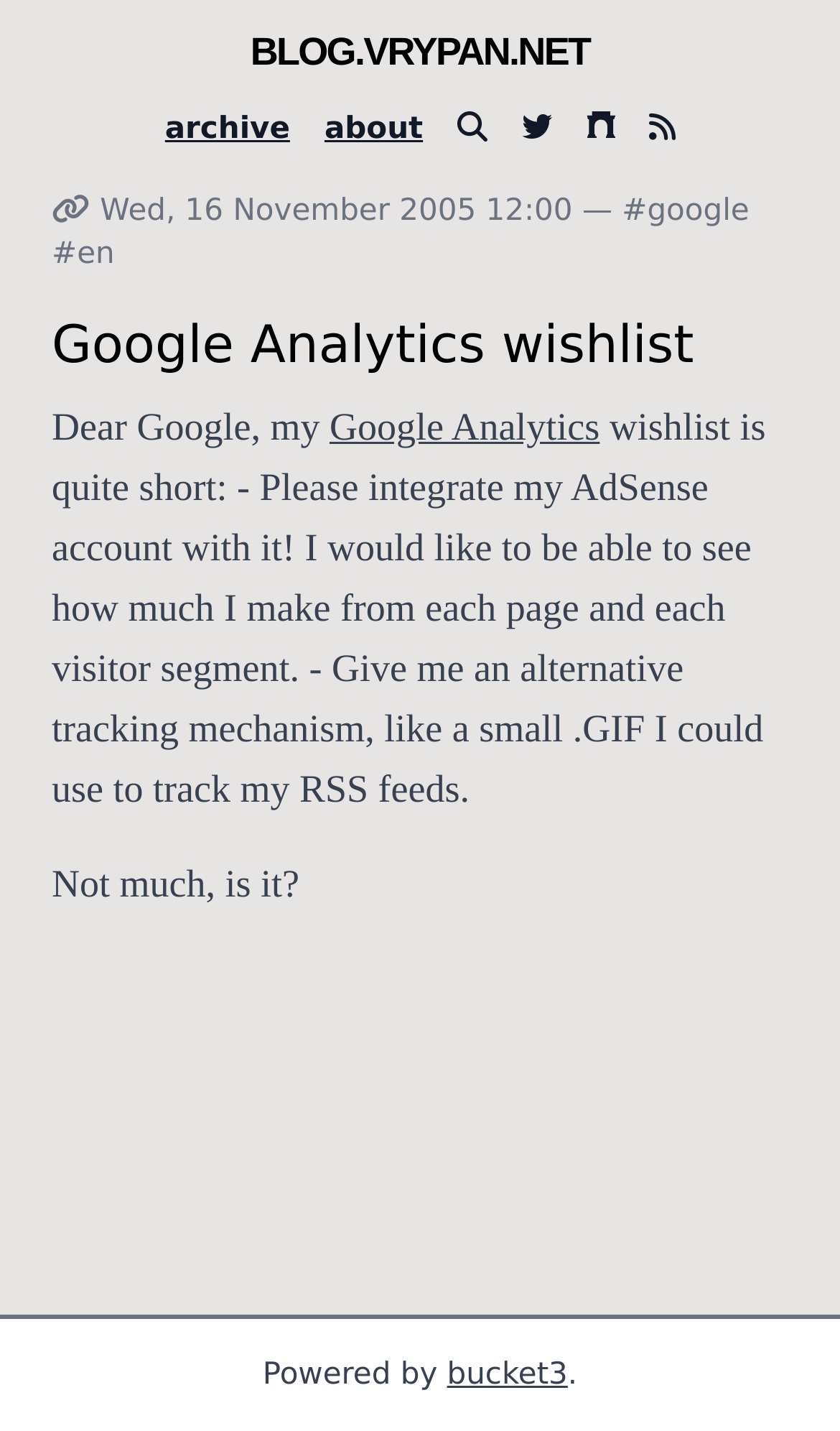Pinpoint the bounding box coordinates of the area that should be clicked to complete the following instruction: "search for google". The coordinates must be given as four float numbers between 0 and 1, i.e., [left, top, right, bottom].

[0.74, 0.136, 0.892, 0.16]